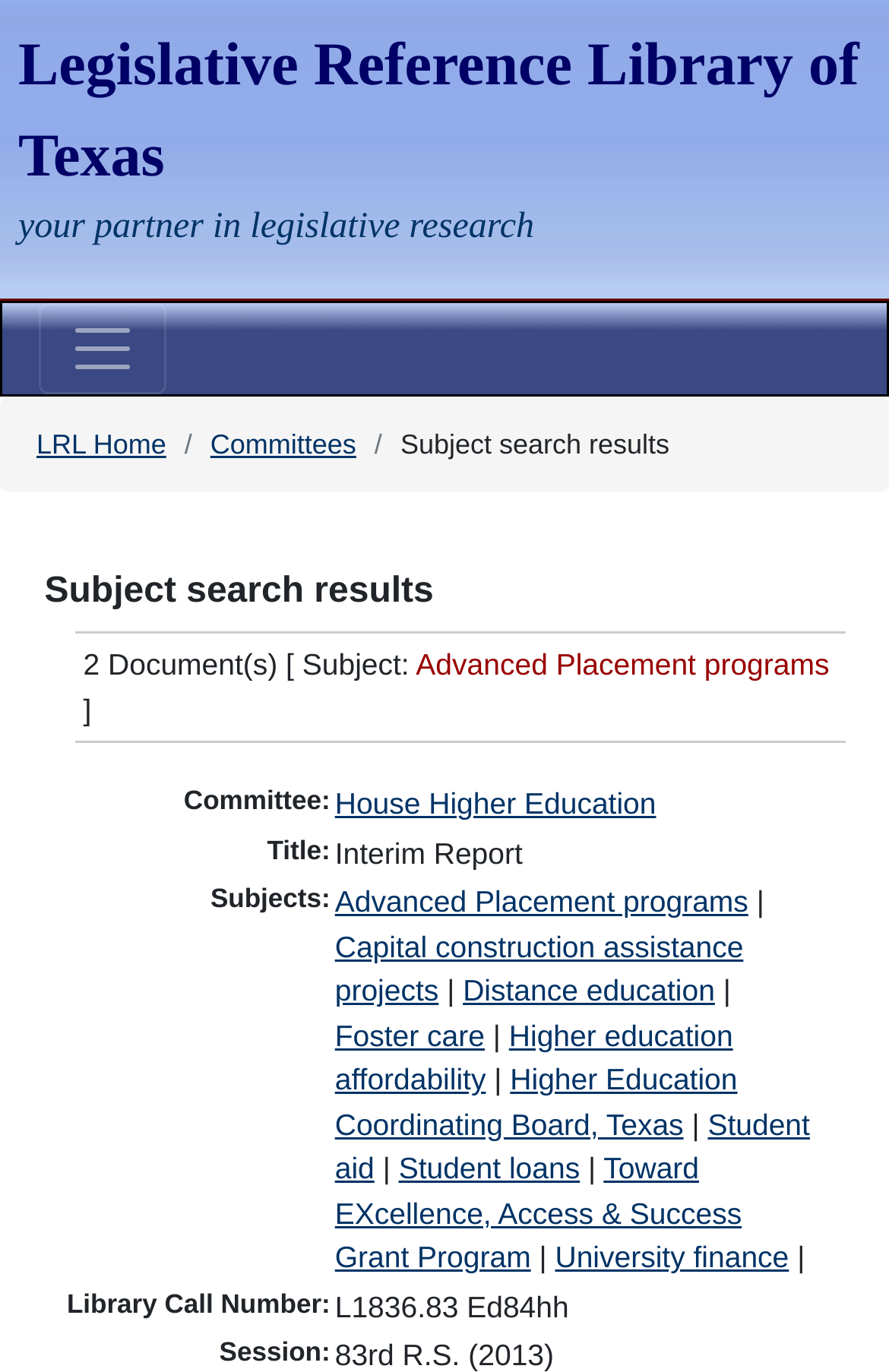Please mark the bounding box coordinates of the area that should be clicked to carry out the instruction: "View House Higher Education committee".

[0.377, 0.573, 0.738, 0.598]